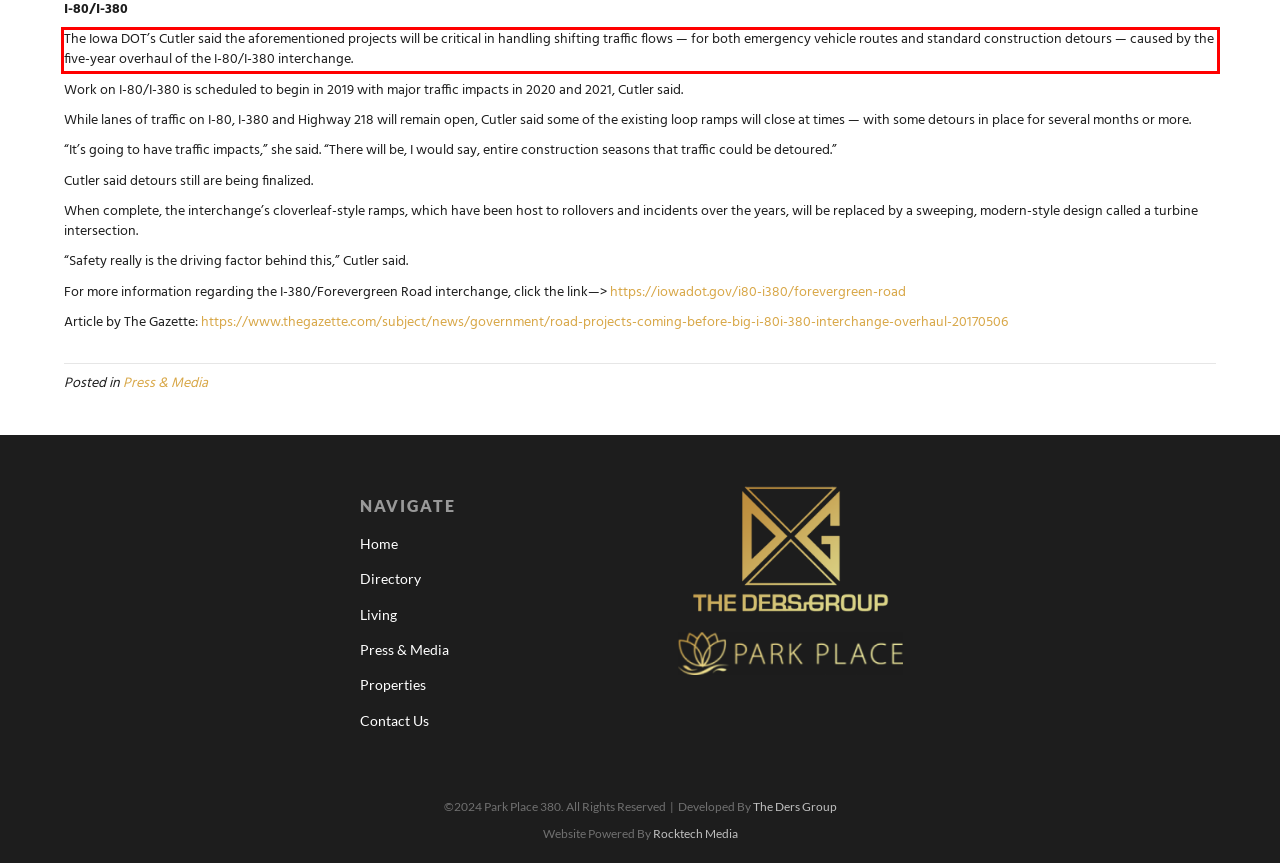Please perform OCR on the text content within the red bounding box that is highlighted in the provided webpage screenshot.

The Iowa DOT’s Cutler said the aforementioned projects will be critical in handling shifting traffic flows — for both emergency vehicle routes and standard construction detours — caused by the five-year overhaul of the I-80/I-380 interchange.